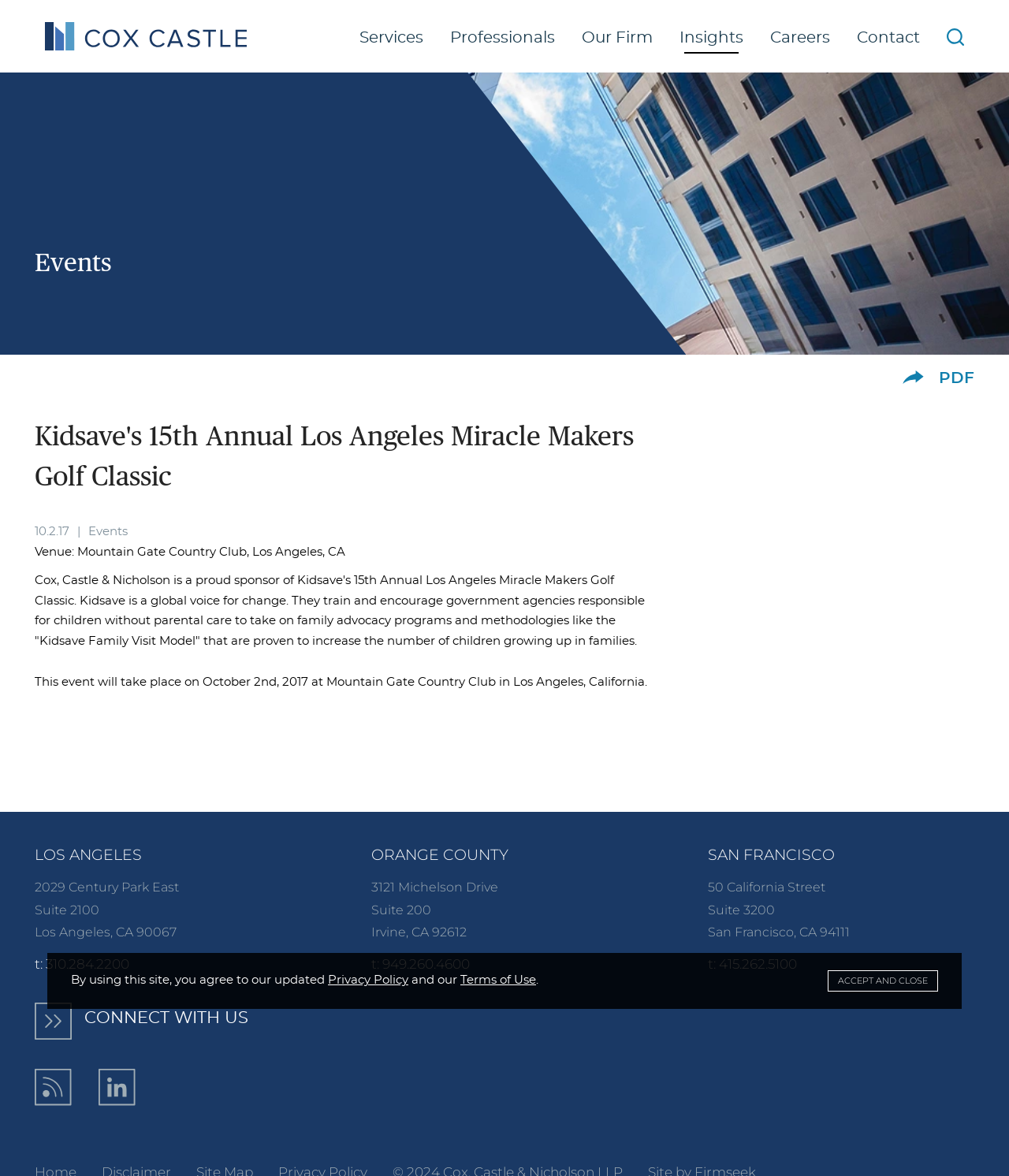Determine the bounding box coordinates of the area to click in order to meet this instruction: "Search for something".

[0.925, 0.017, 0.969, 0.048]